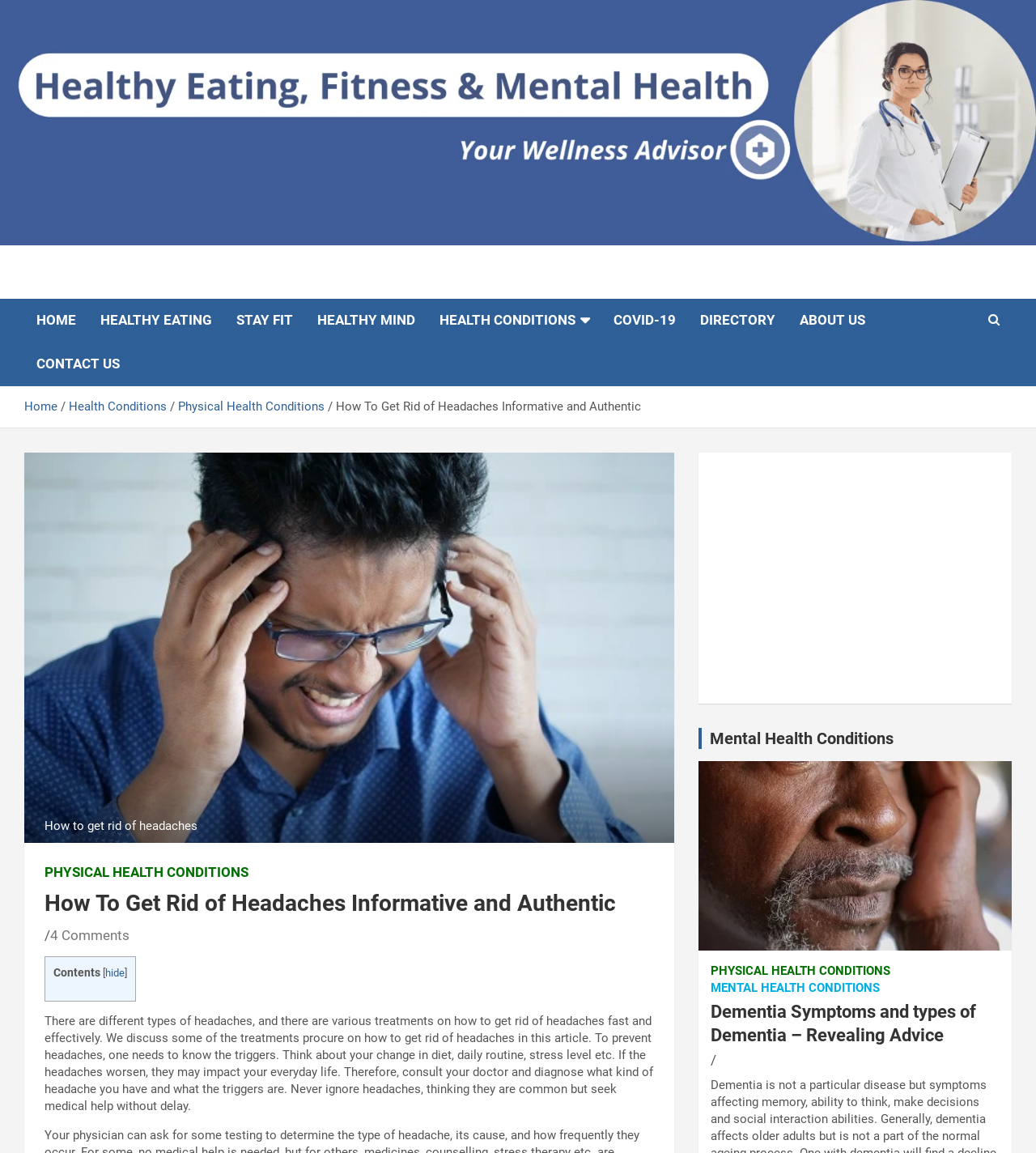Provide the bounding box coordinates of the section that needs to be clicked to accomplish the following instruction: "Read the article about 'How to get rid of headaches'."

[0.043, 0.71, 0.191, 0.723]